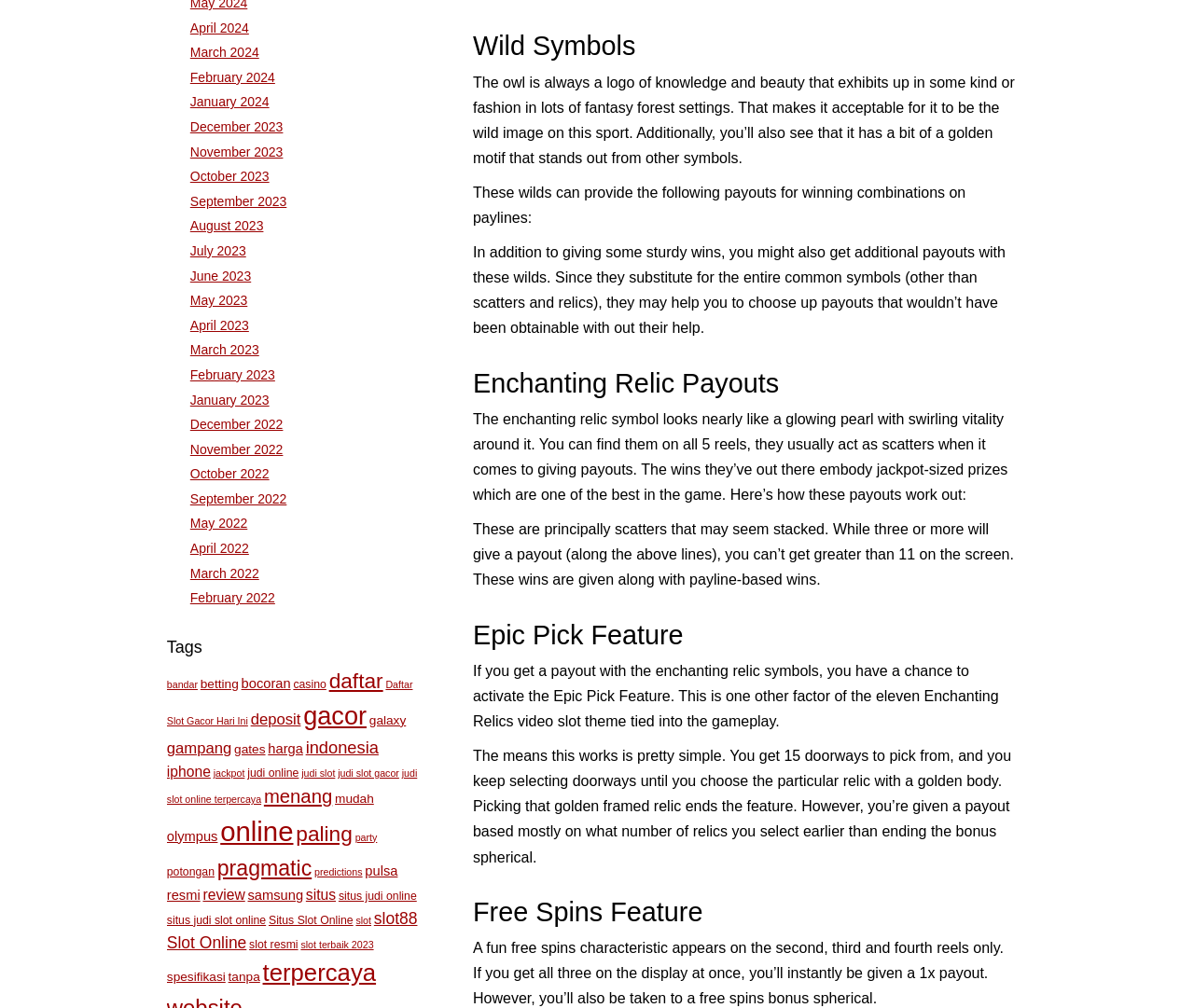What is the minimum number of enchanting relic symbols required to give a payout?
Using the information from the image, give a concise answer in one word or a short phrase.

Three